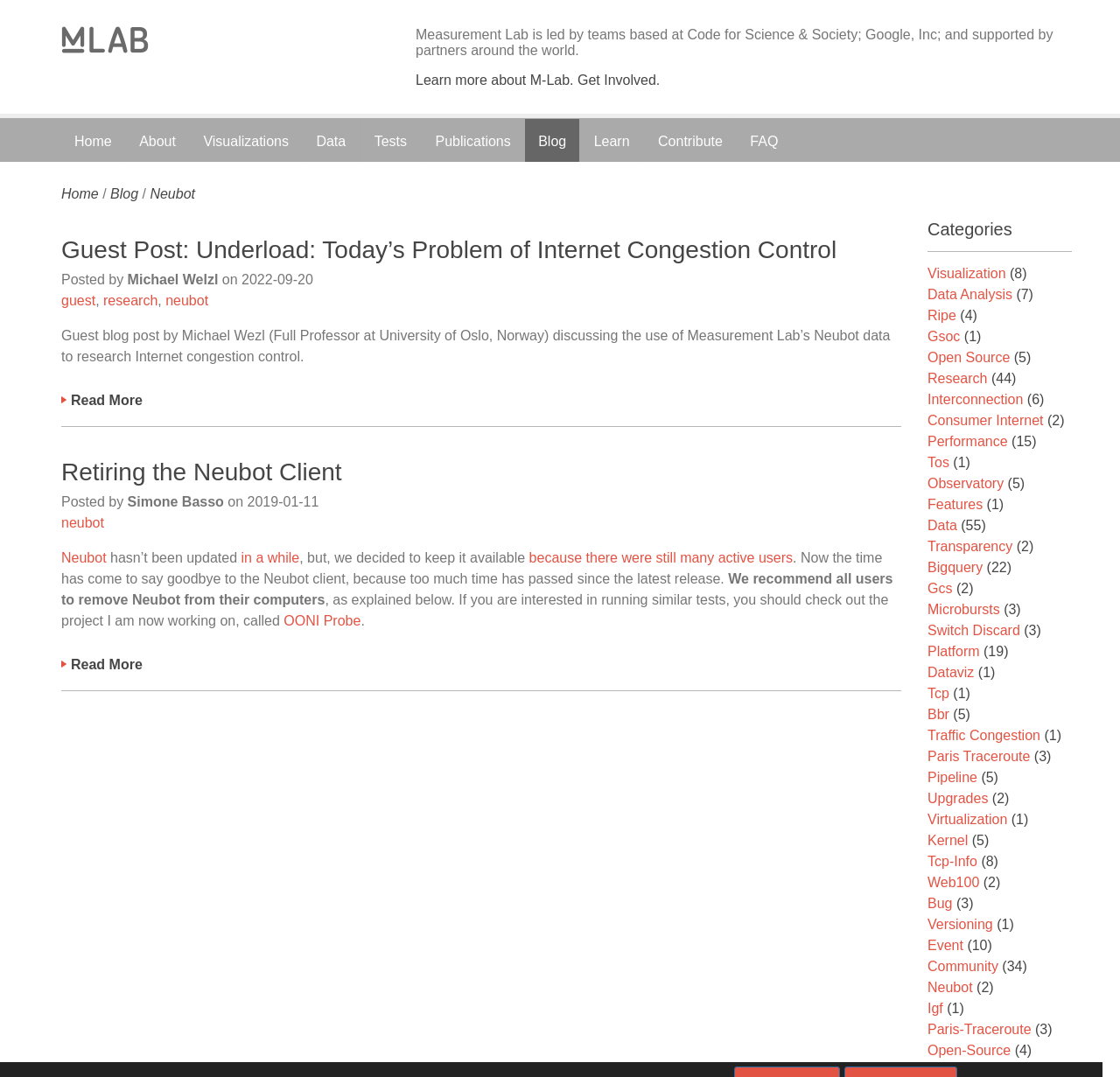What is the name of the author of the blog post 'Retiring the Neubot Client'?
Based on the image, please offer an in-depth response to the question.

I found the name 'Simone Basso' mentioned as the author of the blog post 'Retiring the Neubot Client' in the footer of the article.